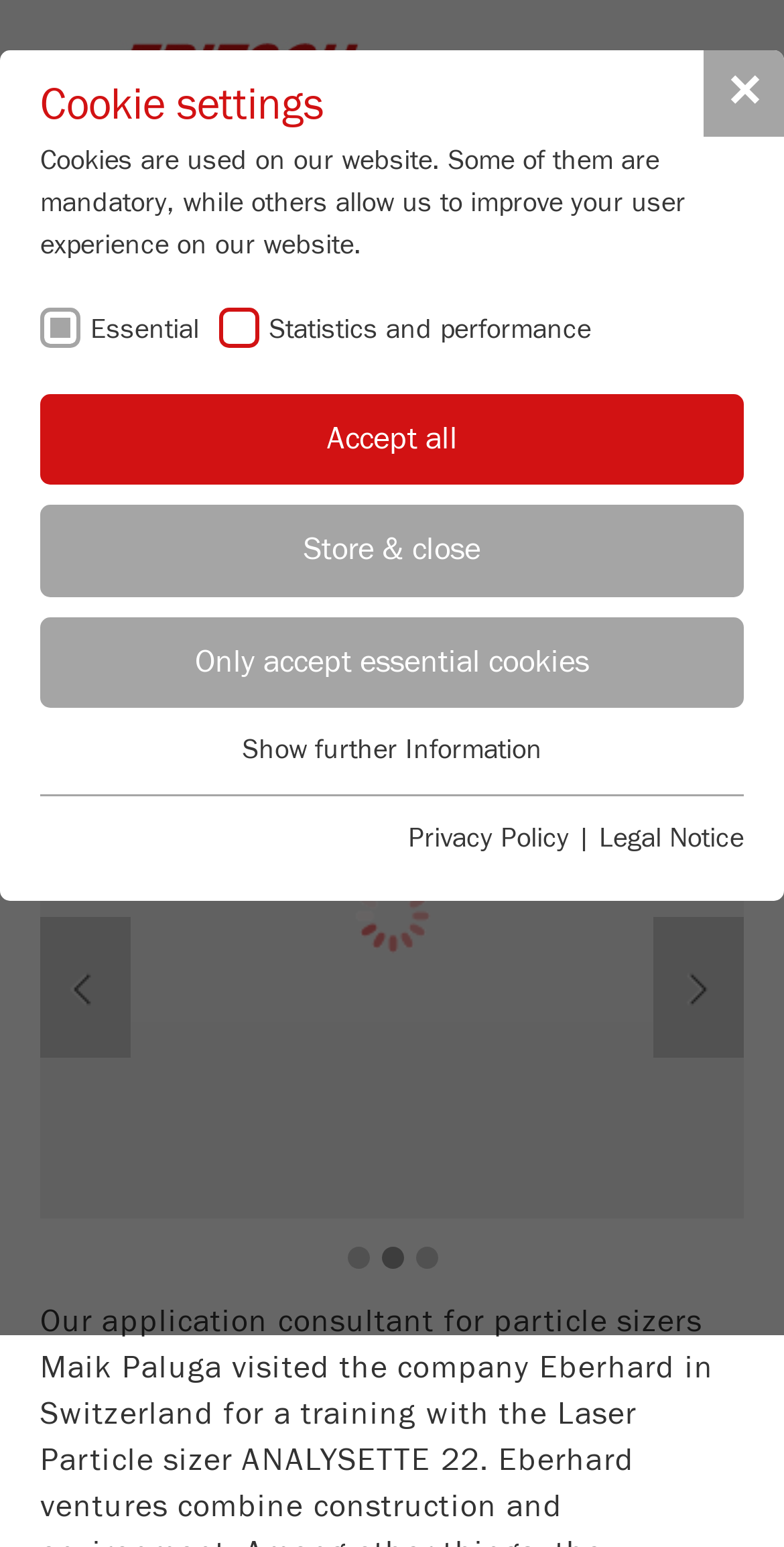Generate a detailed explanation of the webpage's features and information.

The webpage appears to be a news article or a blog post about a training event in Switzerland. At the top right corner, there is a close button and a "Cookie settings" section with three buttons: "Accept all", "Store & close", and "Only accept essential cookies". Below this section, there is a table with essential cookies information, including name, provider, purpose, and cookie life cycle.

On the left side of the page, there is a navigation menu with links to "Show cookie information", "Show further Information", "Privacy Policy", and "Legal Notice". There is also a logo of the company "www.fritsch.de" with a link to the website.

The main content of the page is about a training event in Switzerland, with a title "TRAINING IN SWITZERLAND" and a subtitle "Sales Consultant Particle Sizing M.Sc. (Phys.) Maik Paluga". Below the title, there is a section with the consultant's information, including address, phone number, and mobile number. There is also a "Send message" button.

At the bottom of the page, there is a link to "BACK TO NEWS OVERVIEW" and a toggle navigation button at the top right corner.